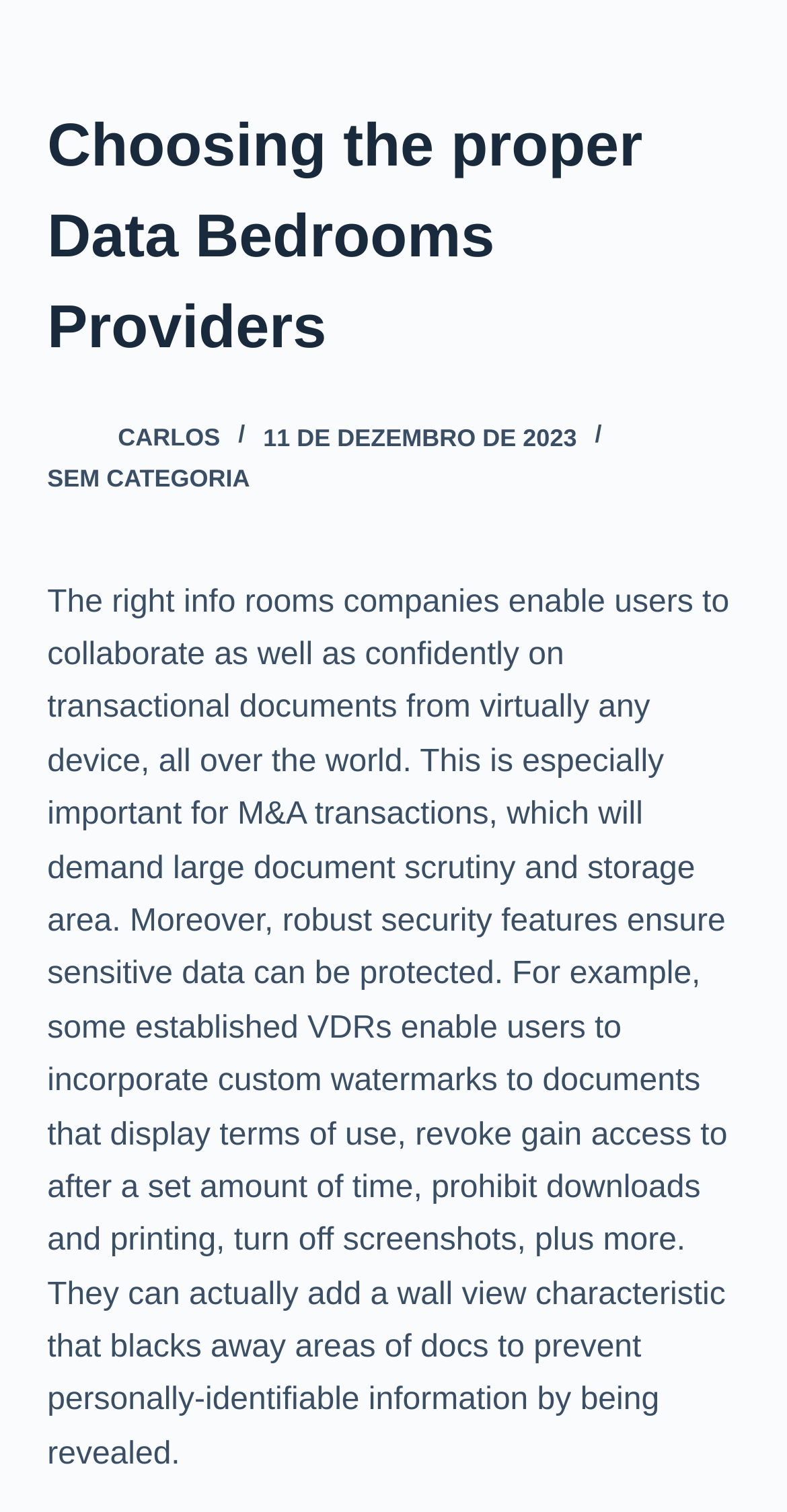What is the author of the article?
Please answer the question as detailed as possible based on the image.

The author of the article can be found by looking at the link element with the text 'Carlos' which is located below the main heading. This link element also contains an image with the same name, indicating that it is a profile link or an author link.